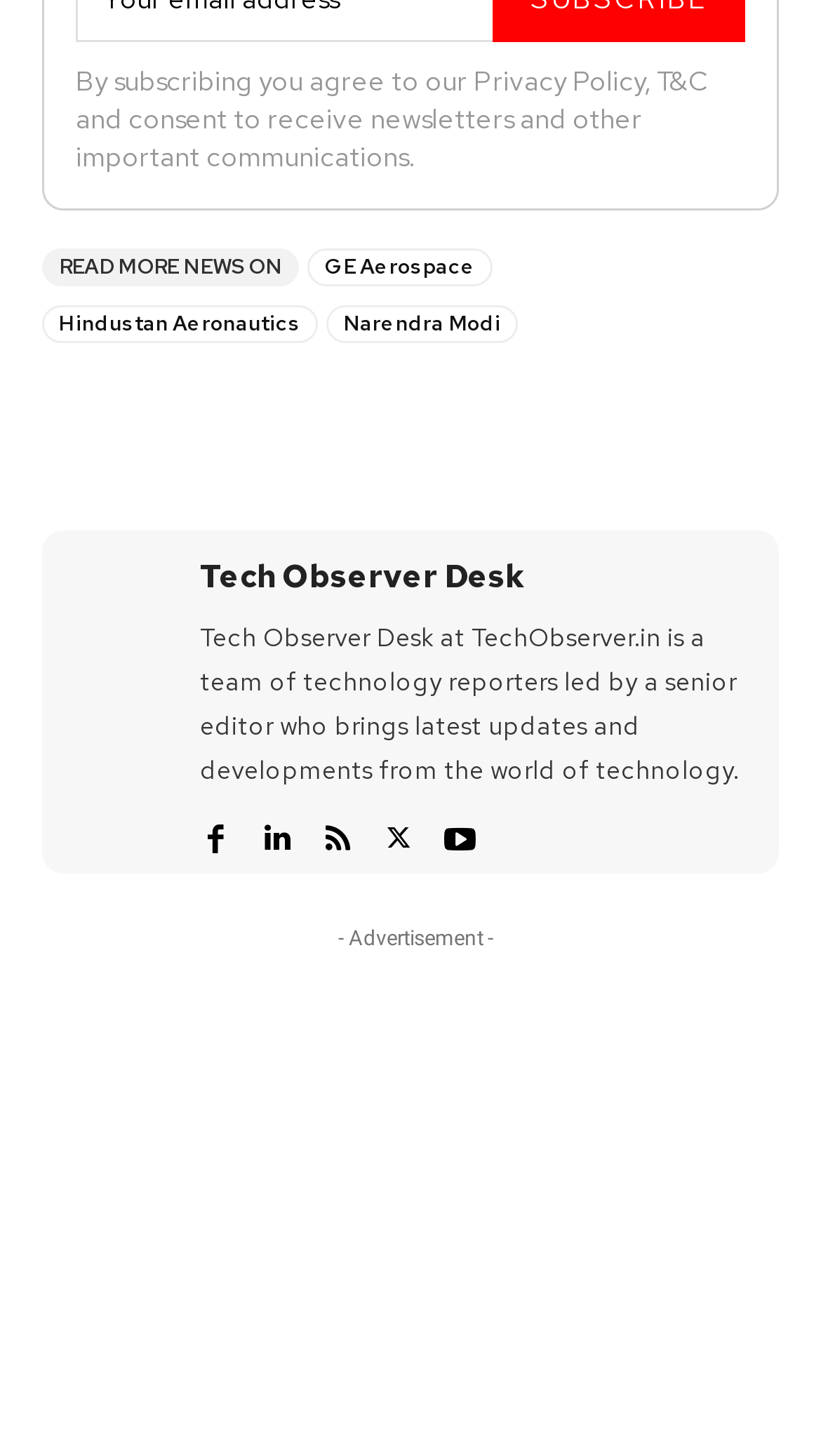Identify the bounding box of the UI element that matches this description: "Tech Observer Desk".

[0.244, 0.382, 0.936, 0.412]